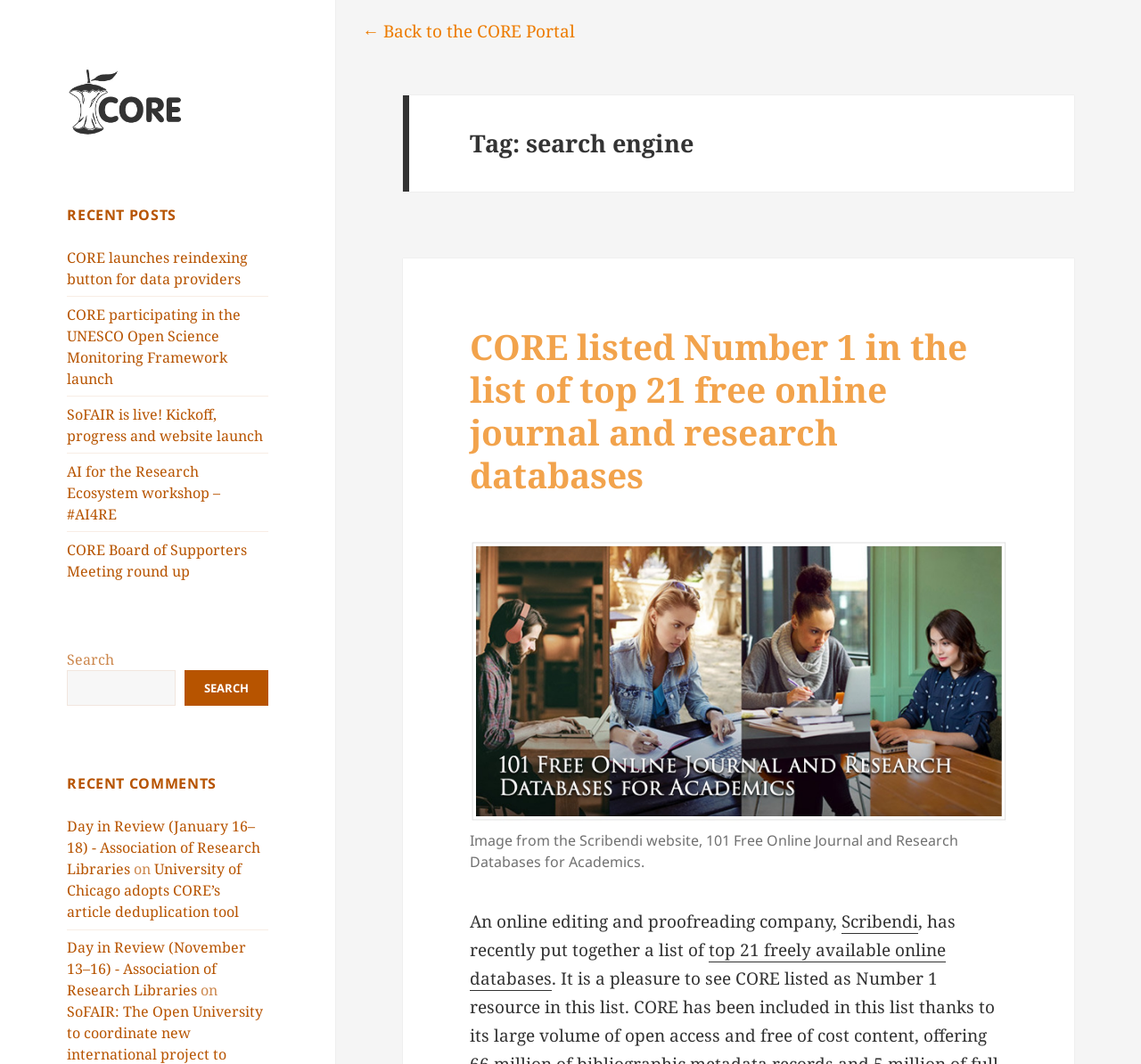Identify the main title of the webpage and generate its text content.

Tag: search engine